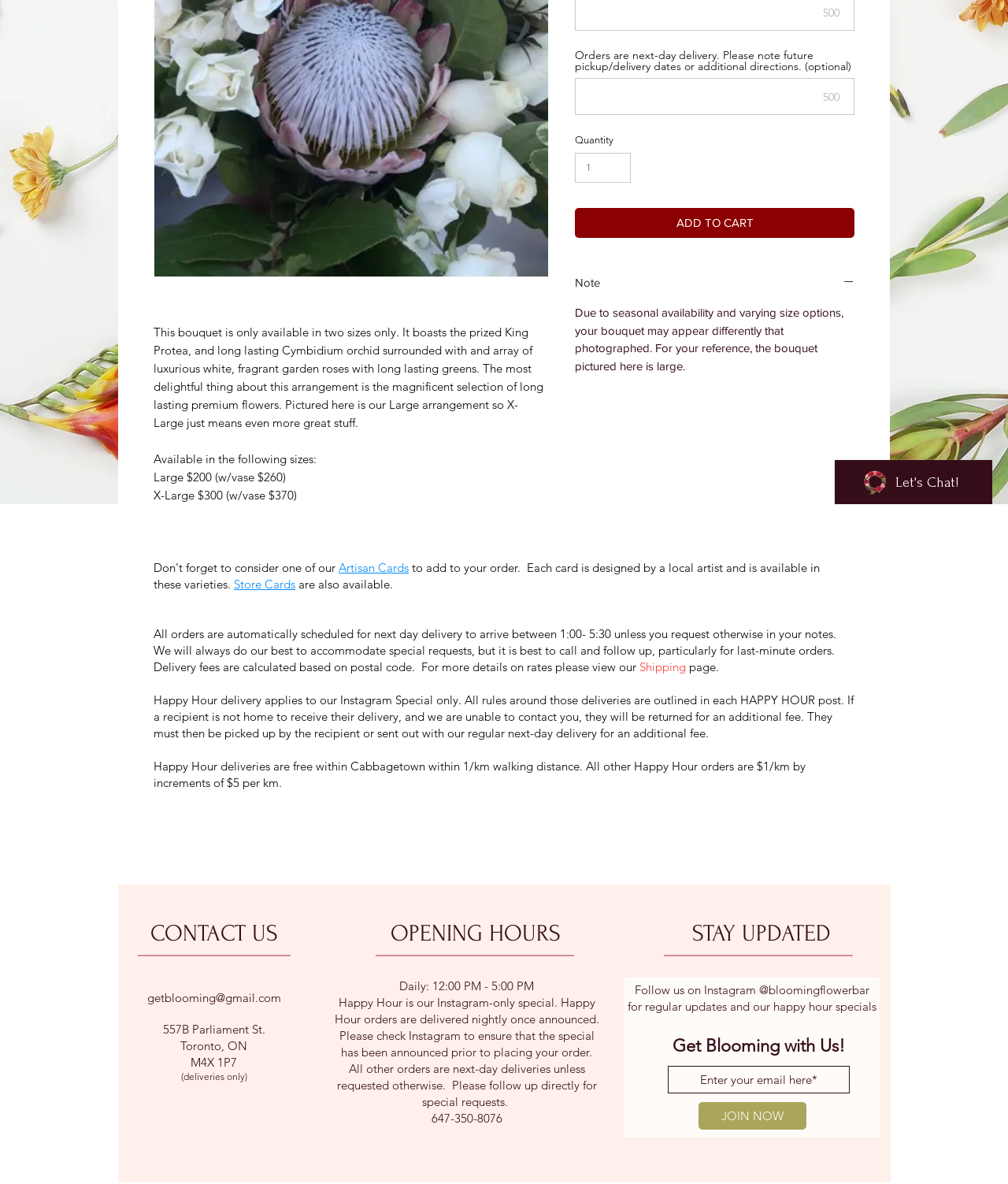Locate the bounding box coordinates of the UI element described by: "input value="1" aria-label="Quantity" value="1"". Provide the coordinates as four float numbers between 0 and 1, formatted as [left, top, right, bottom].

[0.57, 0.129, 0.626, 0.154]